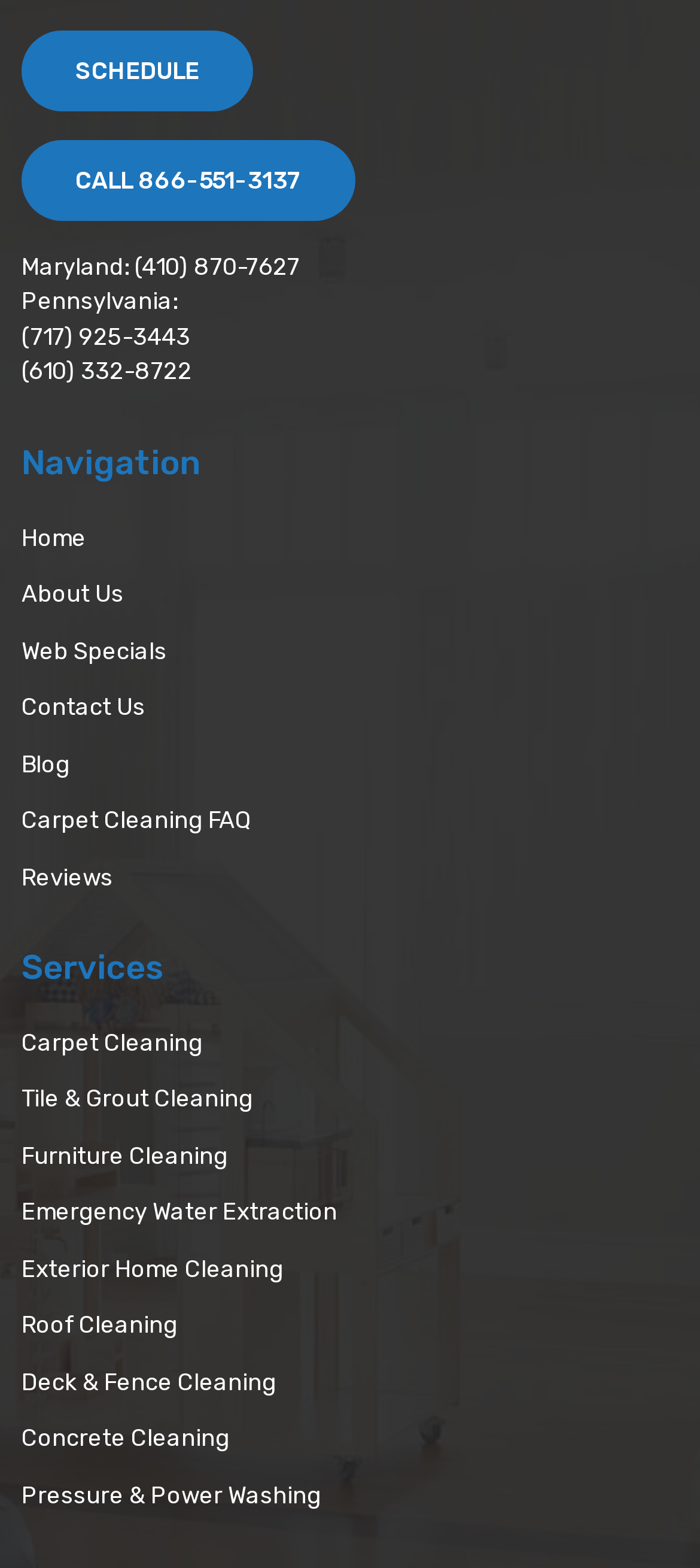Pinpoint the bounding box coordinates of the clickable element needed to complete the instruction: "Learn about Carpet Cleaning services". The coordinates should be provided as four float numbers between 0 and 1: [left, top, right, bottom].

[0.031, 0.654, 0.969, 0.676]